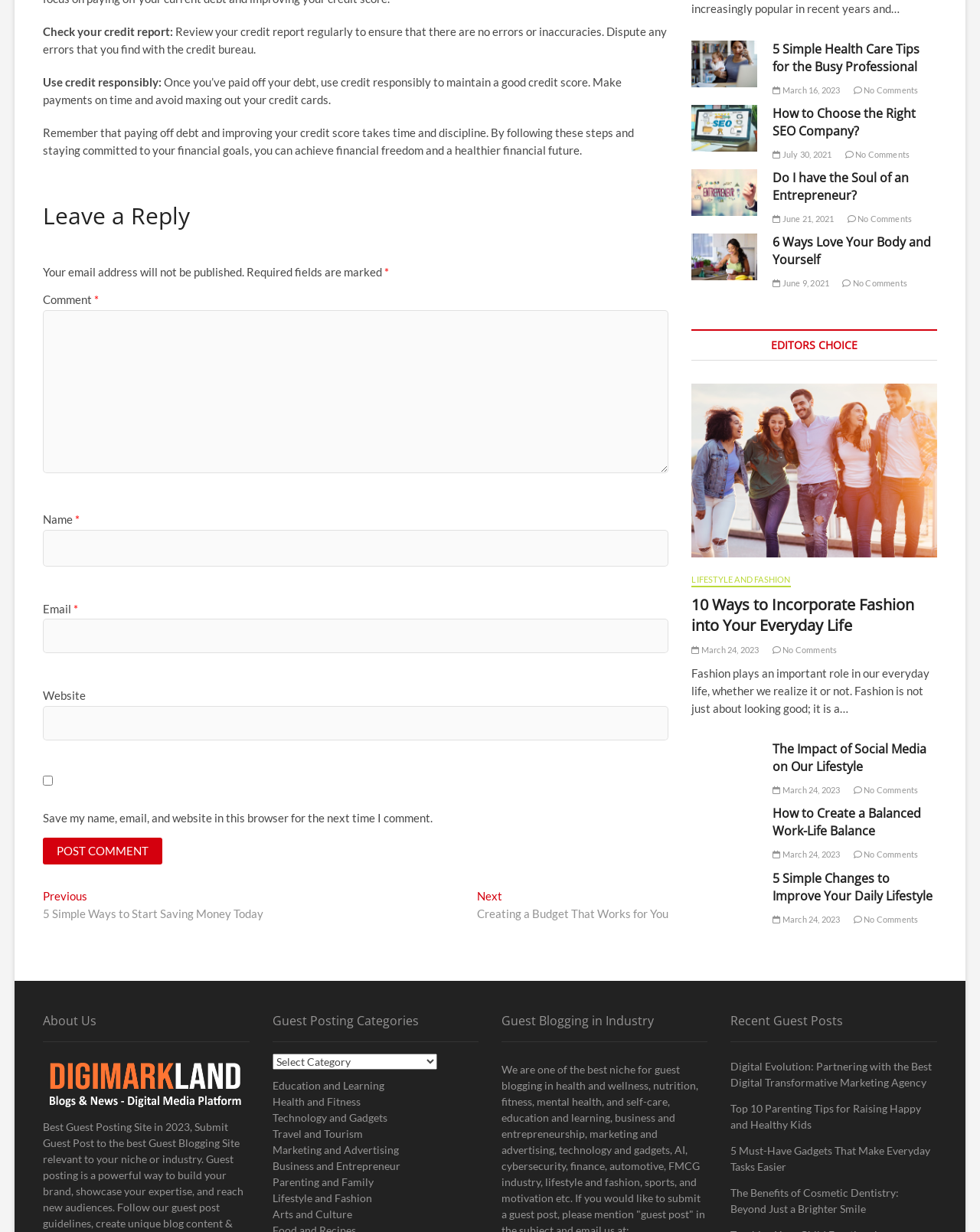Answer the question using only one word or a concise phrase: How many navigation links are shown at the bottom of the page?

2